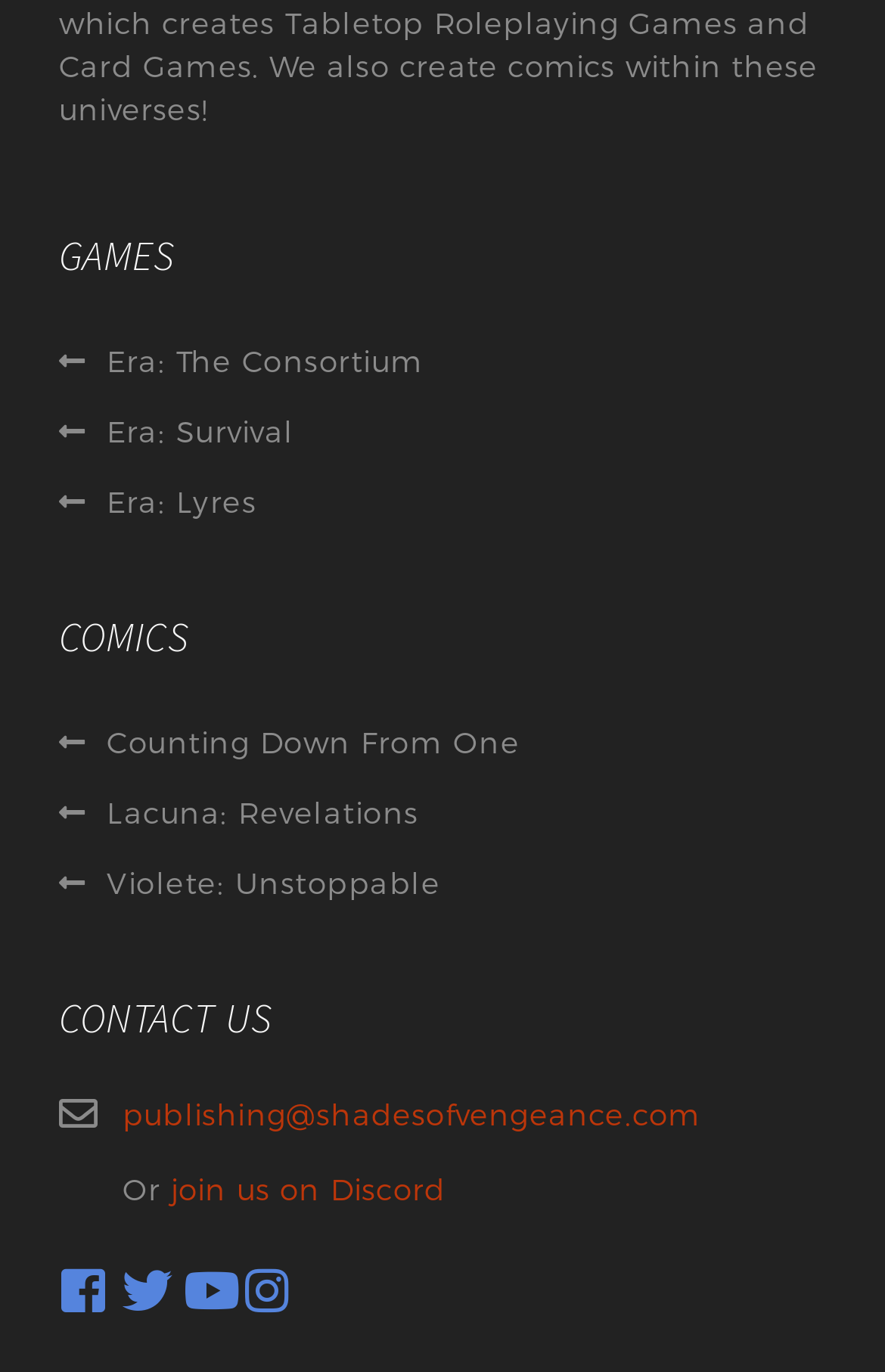Refer to the image and provide an in-depth answer to the question: 
What is the last comic title listed?

I looked at the links under the 'COMICS' heading and found that the last one is 'Violete: Unstoppable'.